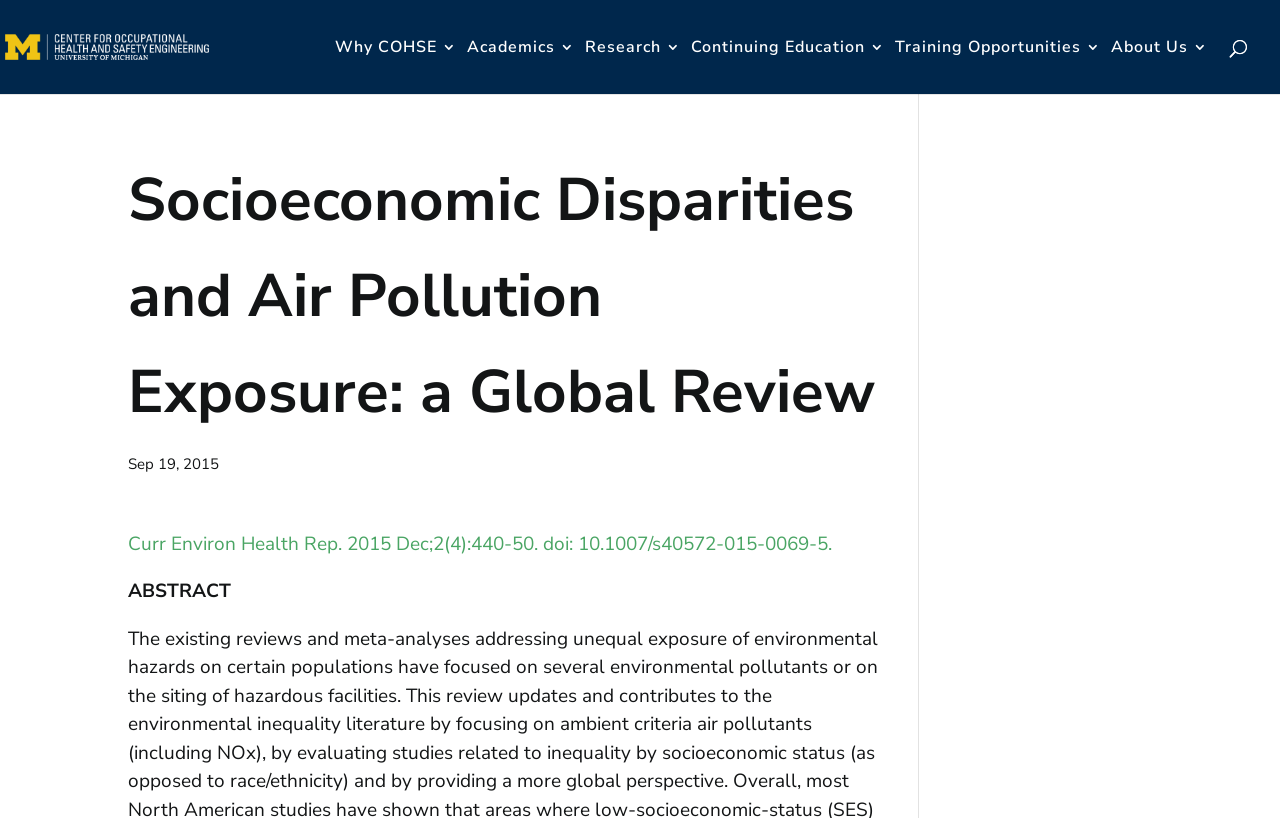Using the provided element description, identify the bounding box coordinates as (top-left x, top-left y, bottom-right x, bottom-right y). Ensure all values are between 0 and 1. Description: title="Jeff Campbell"

None